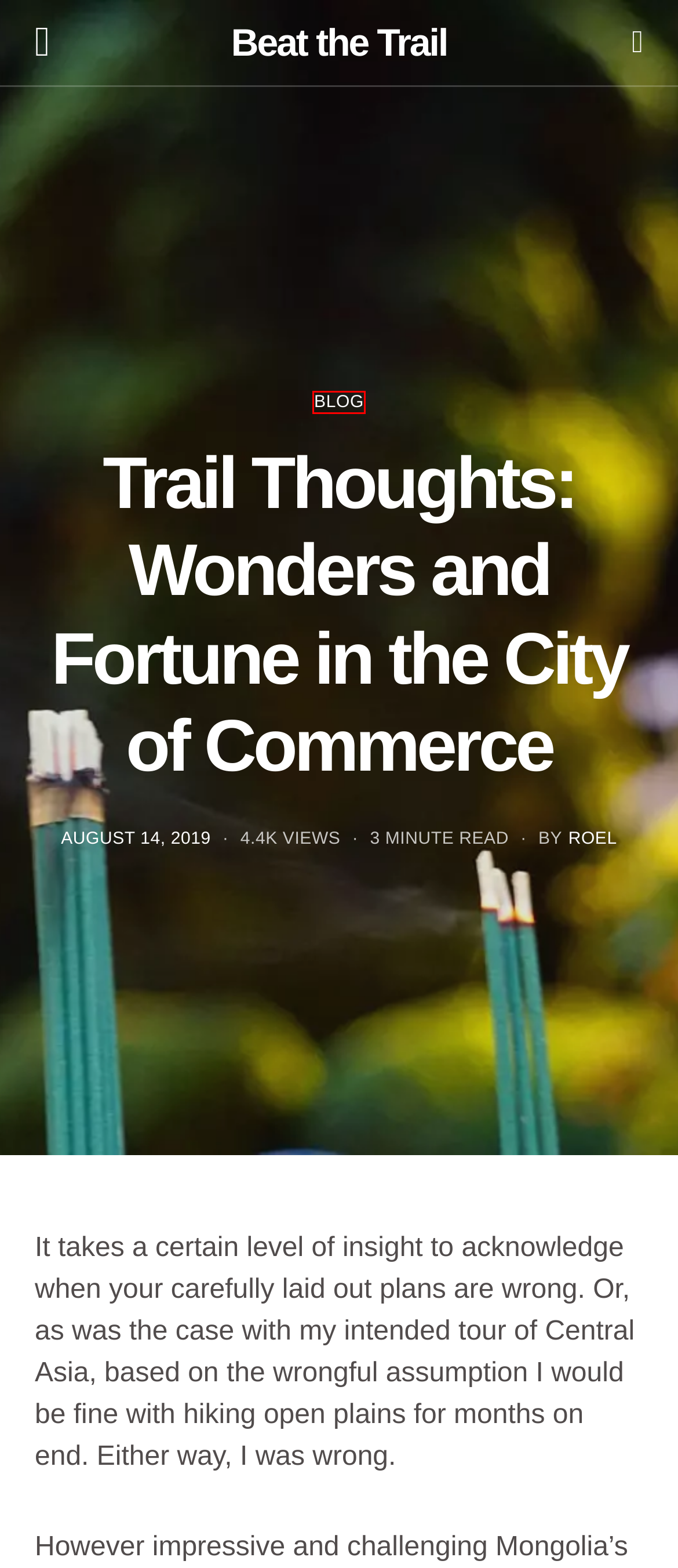Look at the screenshot of a webpage with a red bounding box and select the webpage description that best corresponds to the new page after clicking the element in the red box. Here are the options:
A. Scotland | Beat the Trail
B. Stara Planina: Hiking one of Serbia's hidden gems | Beat the Trail
C. Beat the Trail
D. People | Beat the Trail
E. Roel | Beat the Trail
F. Eco-tourism | Beat the Trail
G. Trail Thoughts: Disillusion in the City of Culture | Beat the Trail
H. Blog | Beat the Trail

H